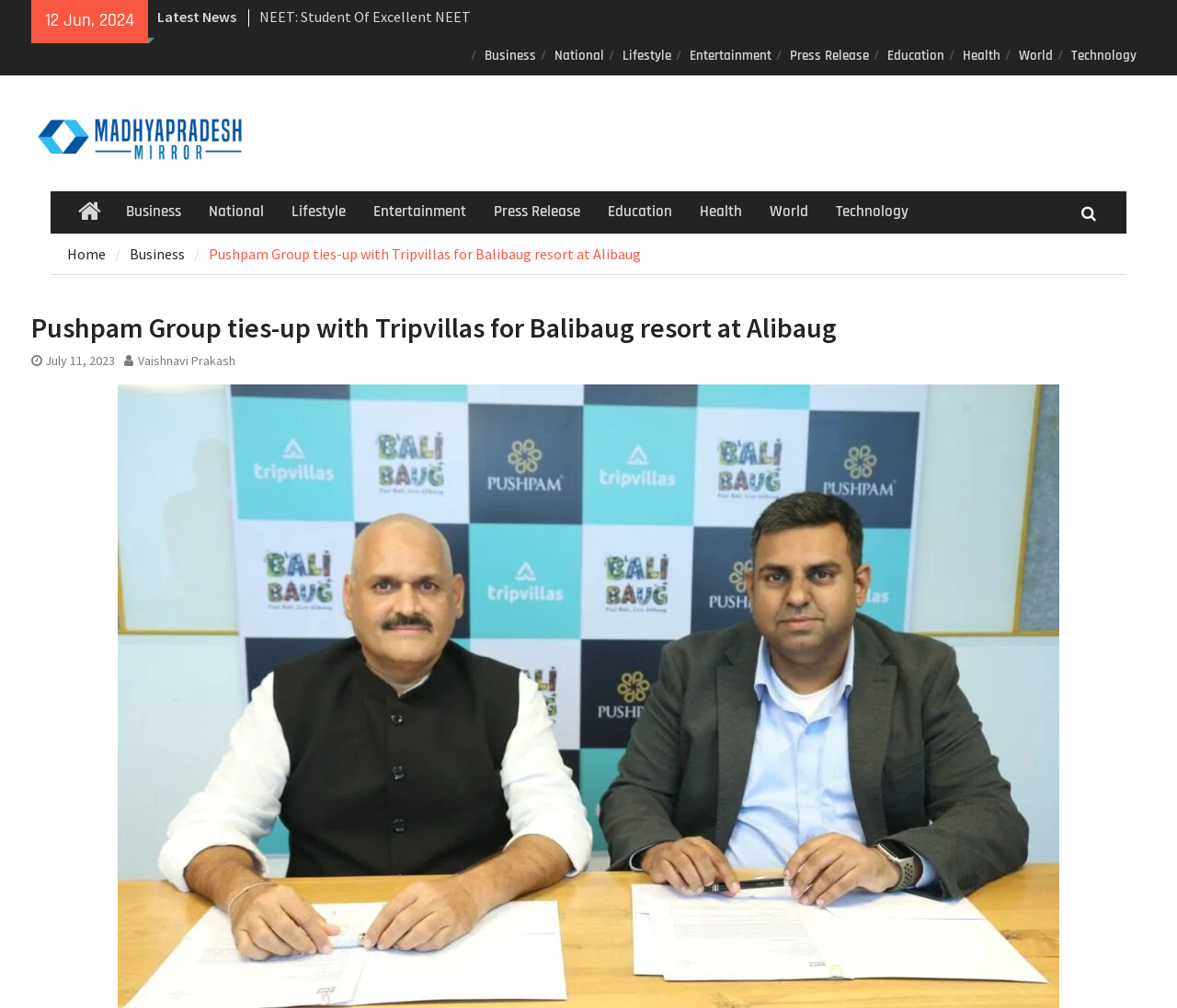What is the name of the resort mentioned in the article?
Based on the image, answer the question with a single word or brief phrase.

Balibaug resort